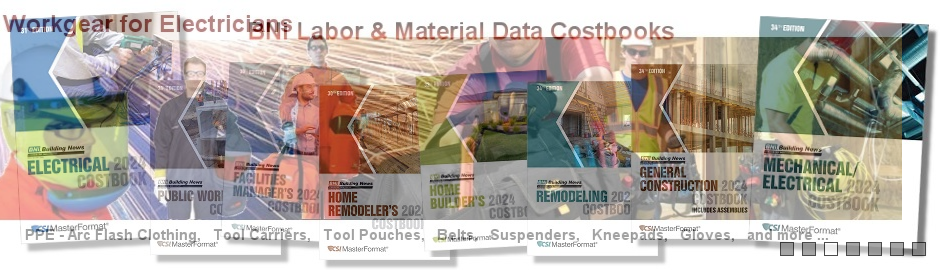What is emphasized in the work attire?
Refer to the image and provide a detailed answer to the question.

The visuals highlight protective gear and tools used by professionals in the trades, emphasizing work attire essentials like PPE (Personal Protective Equipment), tool carriers, belts, suspenders, and gloves, which suggests a focus on safety and proper preparation in the industries.